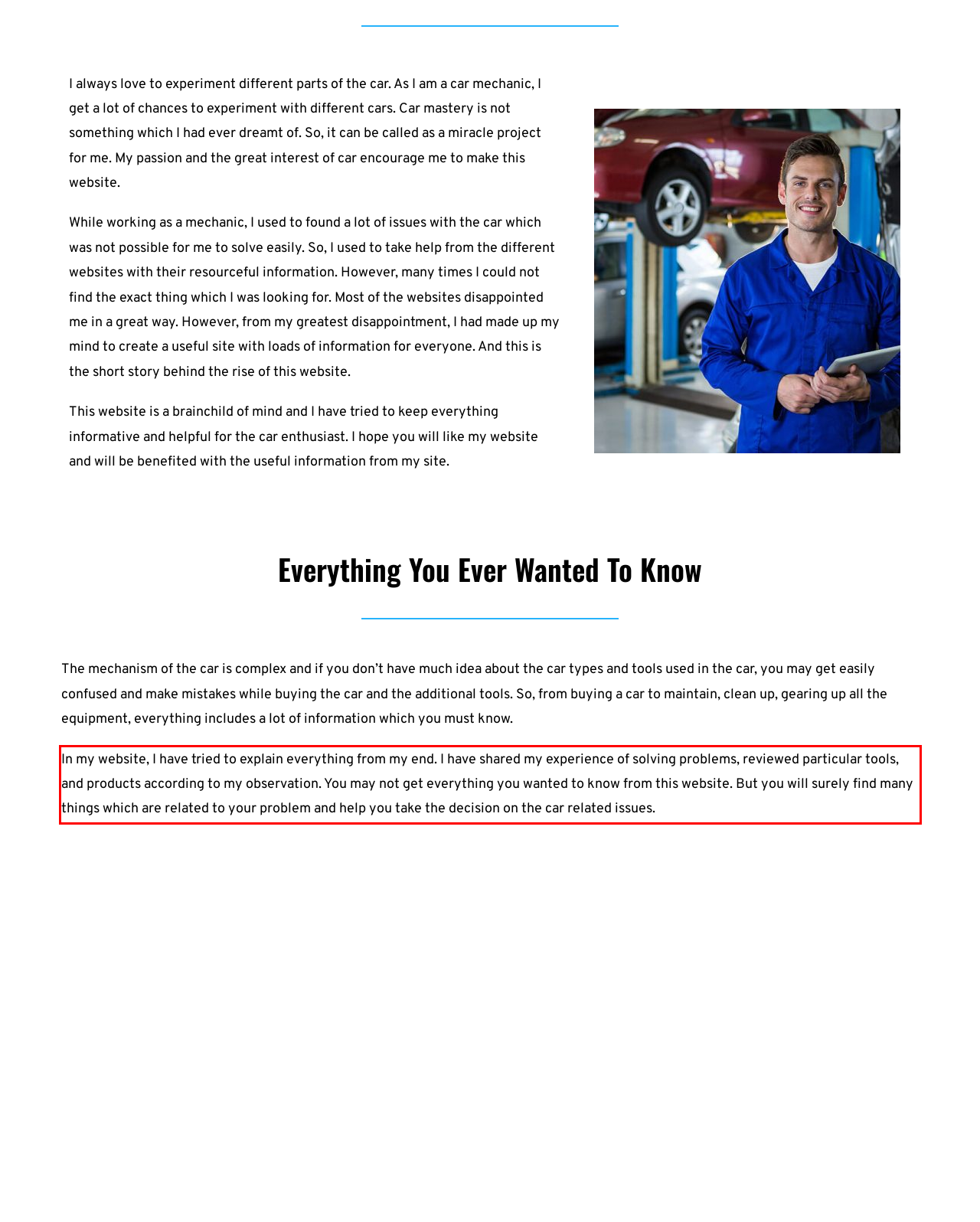Identify the text inside the red bounding box on the provided webpage screenshot by performing OCR.

In my website, I have tried to explain everything from my end. I have shared my experience of solving problems, reviewed particular tools, and products according to my observation. You may not get everything you wanted to know from this website. But you will surely find many things which are related to your problem and help you take the decision on the car related issues.